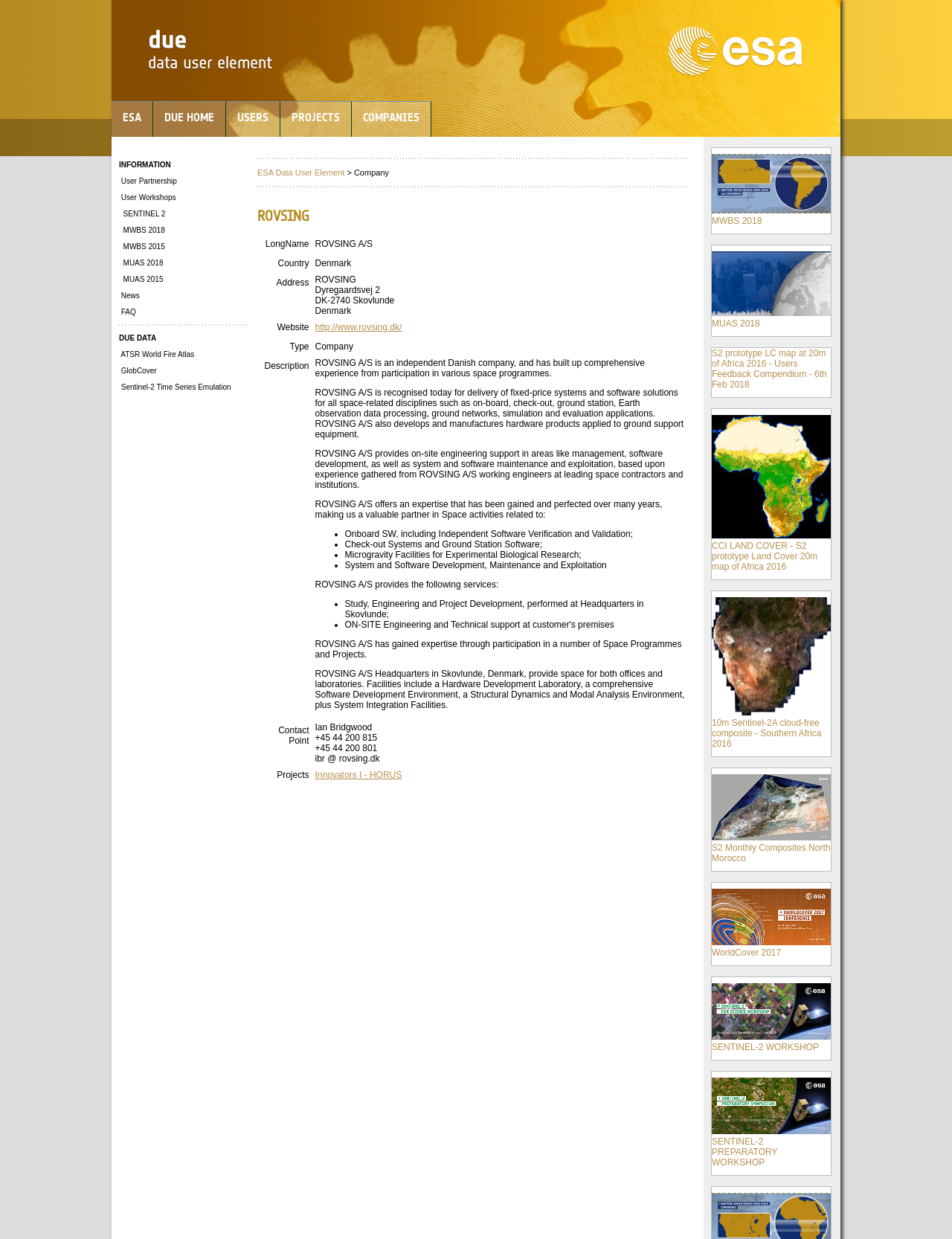What is the company name in the table?
Examine the image closely and answer the question with as much detail as possible.

I found the company name in the table by looking at the 'LongName' column in the first row of the table, which is located in the 'ROVSING' section of the webpage.